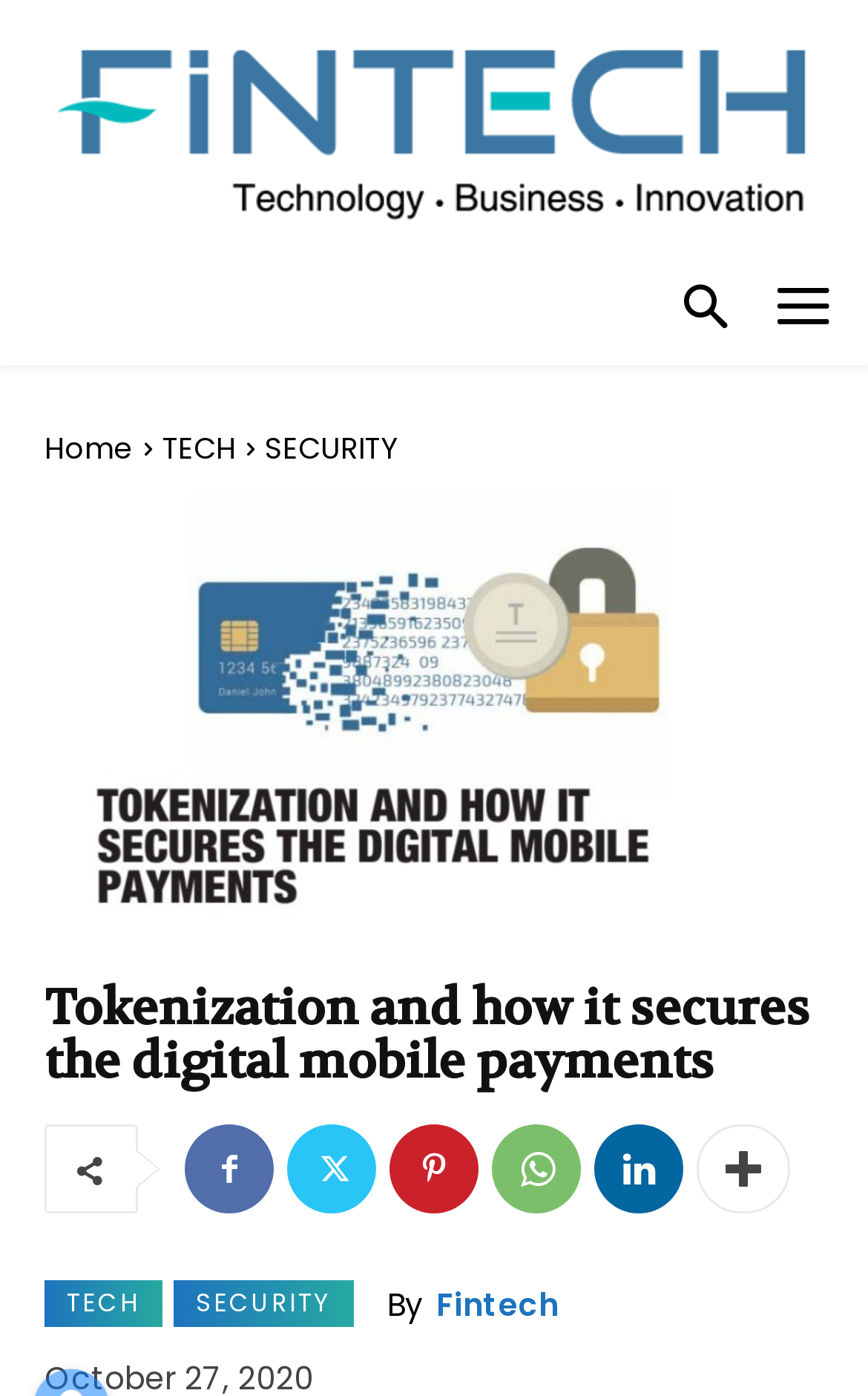Offer a comprehensive description of the webpage’s content and structure.

The webpage appears to be an article from Fintech Magazine, with the title "Tokenization and how it secures the digital mobile payments". At the top left corner, there is a logo of Fintech, which is also a link. Next to the logo, there are three links: "Home", "TECH", and "SECURITY", arranged horizontally. 

Below the top navigation bar, there is a large figure that spans almost the entire width of the page, containing an image. 

The main title of the article, "Tokenization and how it secures the digital mobile payments", is a heading located below the image. 

On the right side of the page, there are five social media links, represented by icons, arranged vertically. 

At the bottom of the page, there are three links: "TECH", "SECURITY", and "Fintech", arranged horizontally. The author's name, "Wahid Ahmed Choudhury", is not explicitly mentioned in the accessibility tree, but it is present in the meta description.